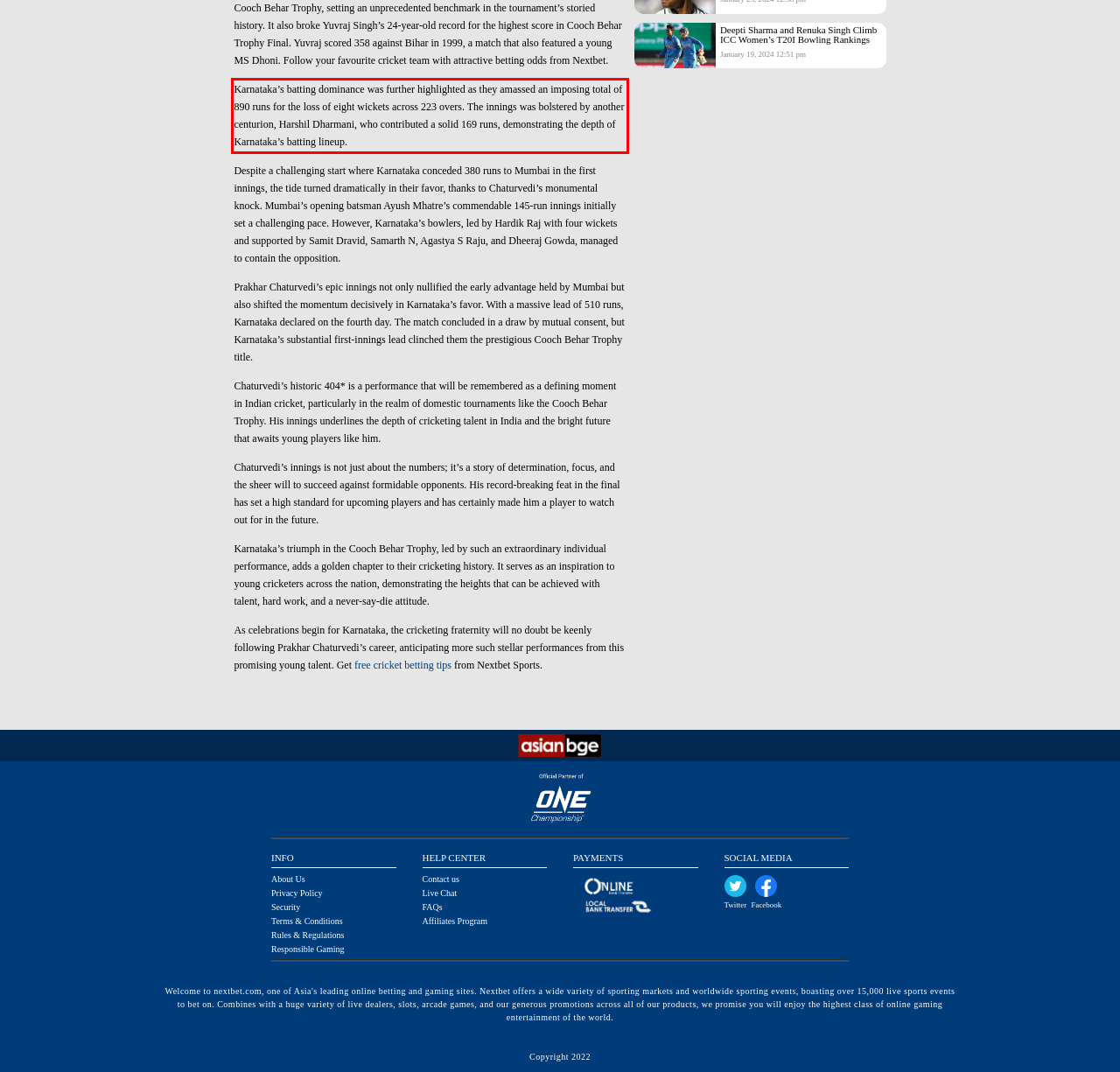You are given a webpage screenshot with a red bounding box around a UI element. Extract and generate the text inside this red bounding box.

Karnataka’s batting dominance was further highlighted as they amassed an imposing total of 890 runs for the loss of eight wickets across 223 overs. The innings was bolstered by another centurion, Harshil Dharmani, who contributed a solid 169 runs, demonstrating the depth of Karnataka’s batting lineup.